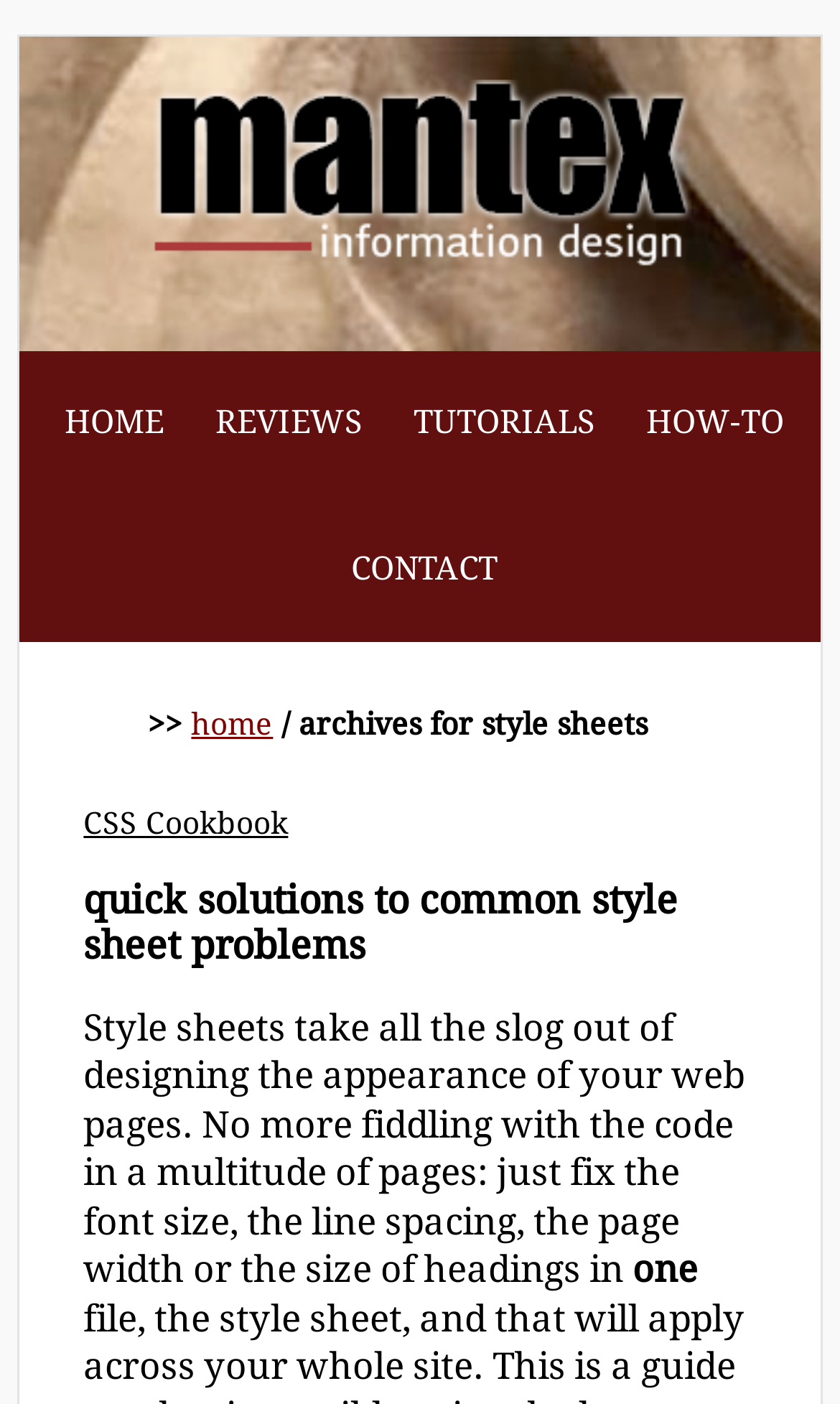For the given element description HOW-TO, determine the bounding box coordinates of the UI element. The coordinates should follow the format (top-left x, top-left y, bottom-right x, bottom-right y) and be within the range of 0 to 1.

[0.738, 0.25, 0.964, 0.354]